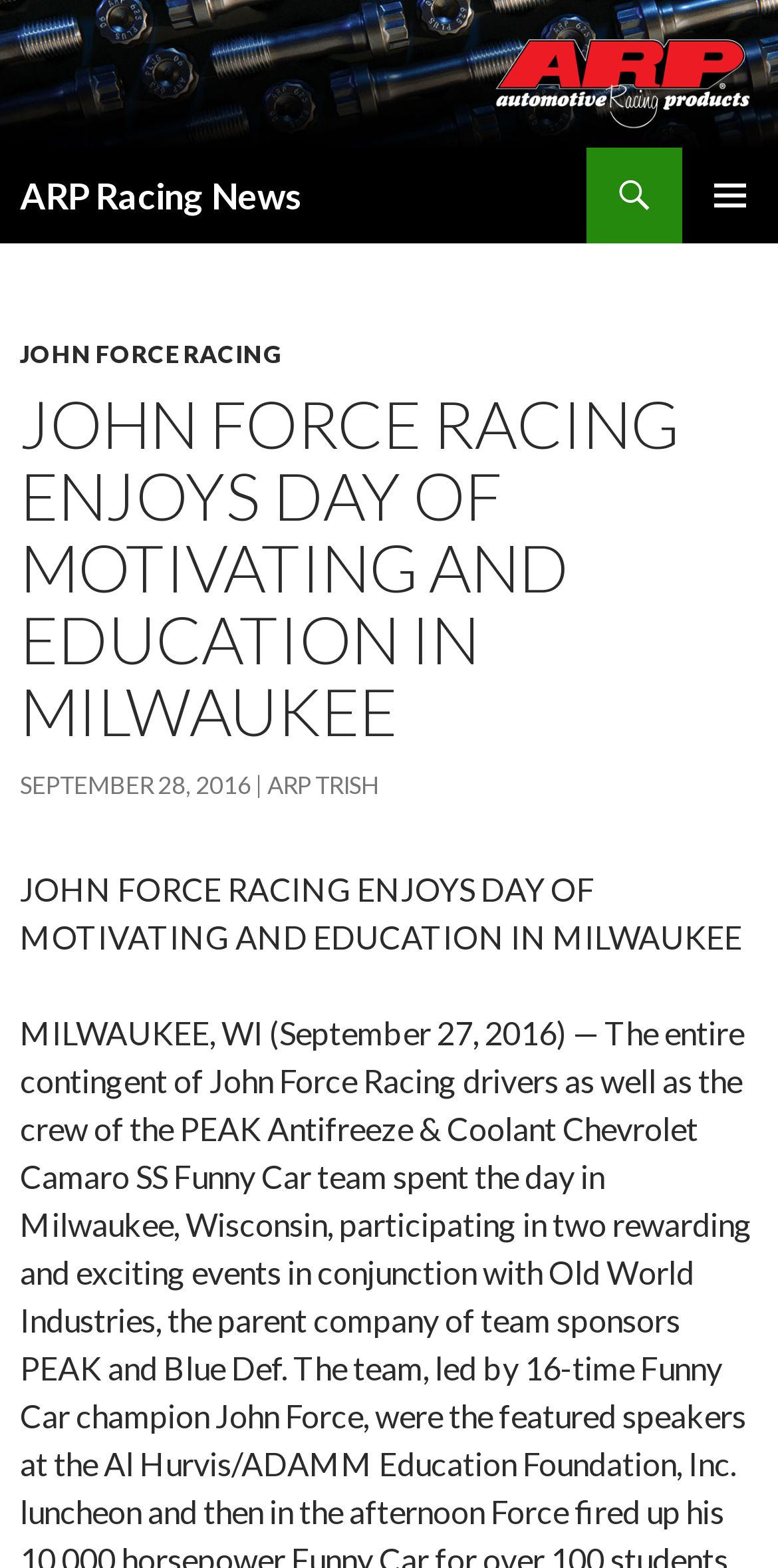What is the name of the racing team?
Based on the visual details in the image, please answer the question thoroughly.

I found the answer by looking at the header section of the webpage, where it says 'JOHN FORCE RACING ENJOYS DAY OF MOTIVATING AND EDUCATION IN MILWAUKEE'. The name of the racing team is 'JOHN FORCE RACING'.